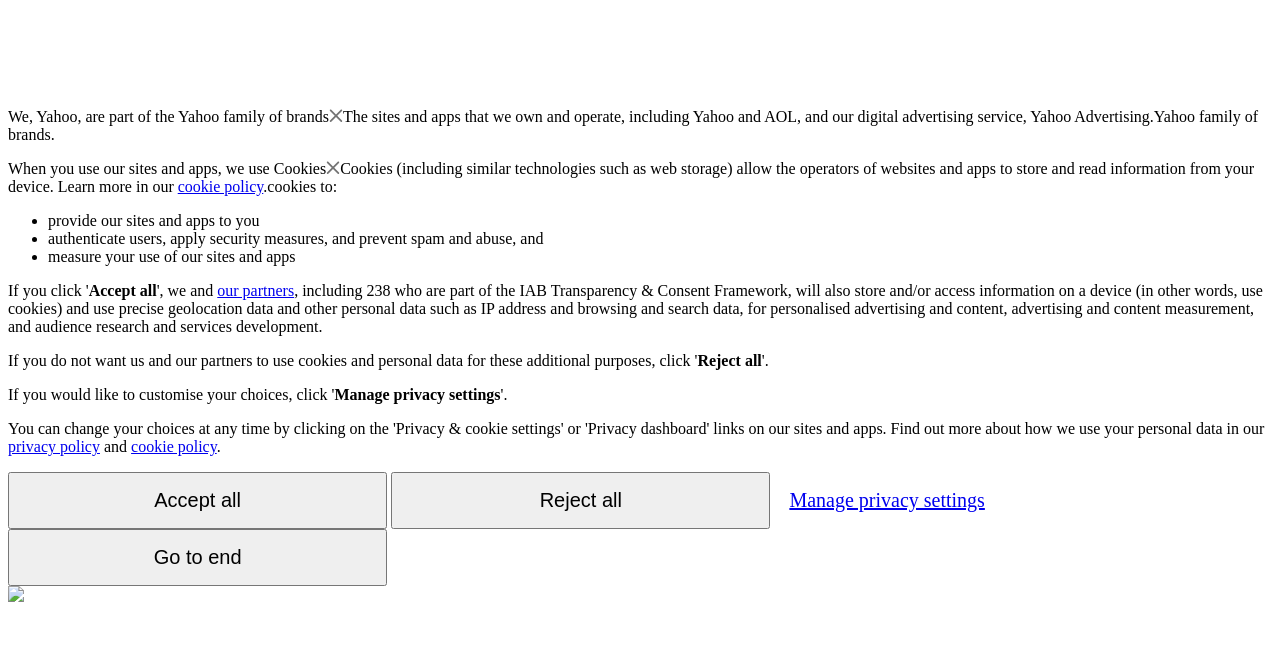What is the purpose of cookies according to the page?
Provide a comprehensive and detailed answer to the question.

The text states that cookies are used 'to: provide our sites and apps to you, authenticate users, apply security measures, and prevent spam and abuse, and measure your use of our sites and apps'. Therefore, one of the purposes of cookies is to provide sites and apps.